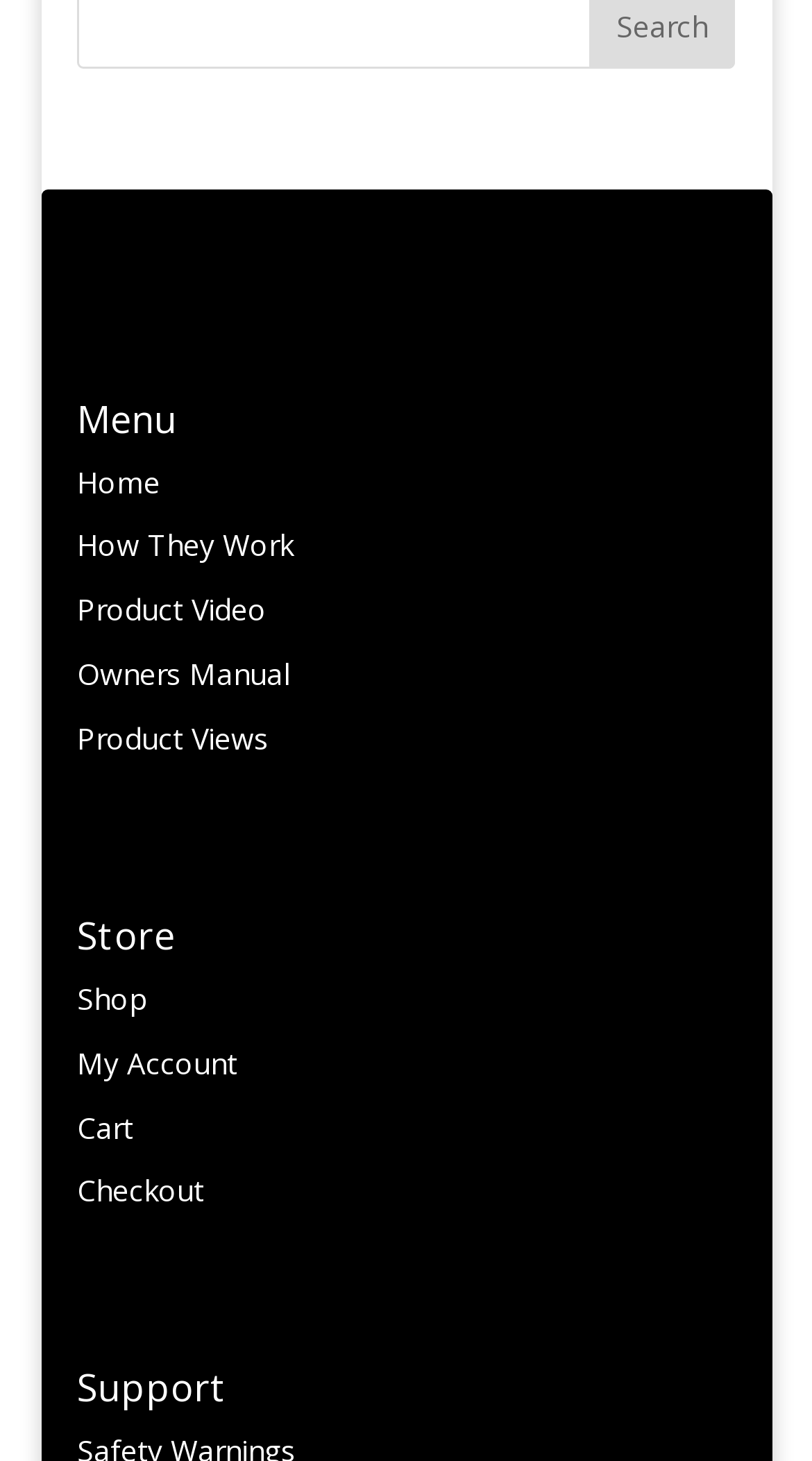Given the element description "Home", identify the bounding box of the corresponding UI element.

[0.095, 0.316, 0.198, 0.343]